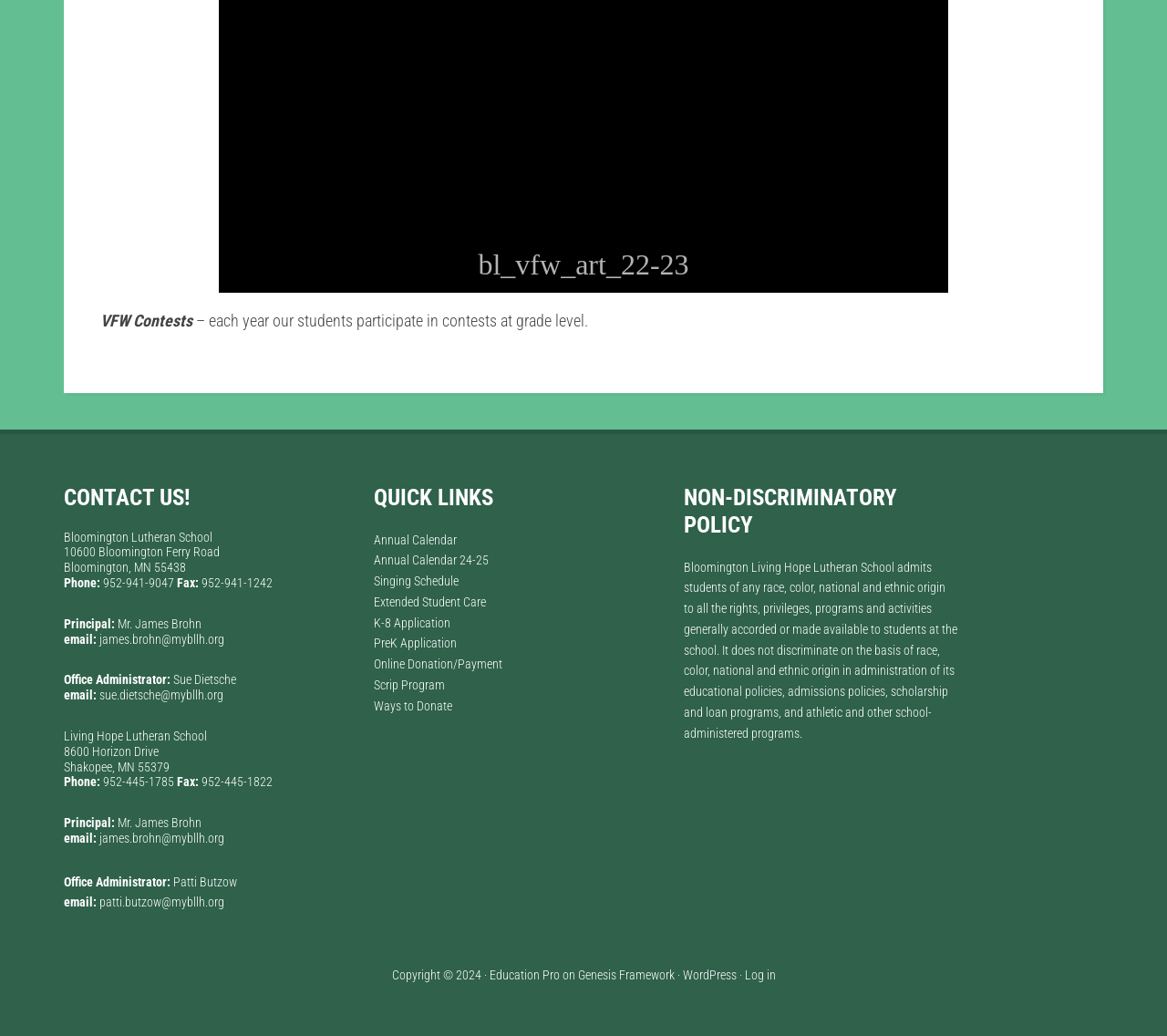What is the email of the principal?
Answer the question using a single word or phrase, according to the image.

james.brohn@mybllh.org